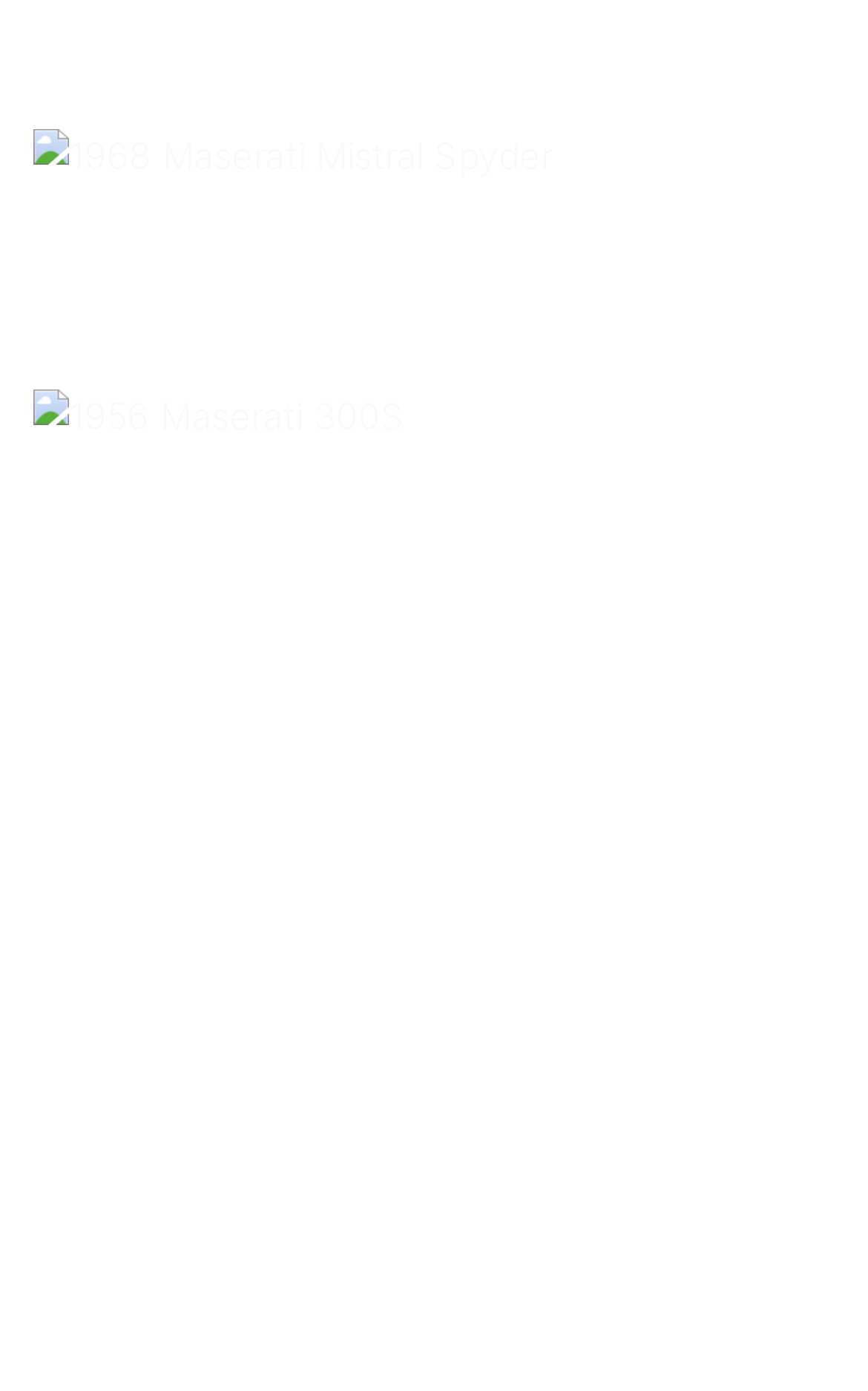Based on the image, provide a detailed and complete answer to the question: 
Which car brand is listed below Ferrari in the list of car brands?

The list of car brands on the webpage has Ferrari listed, and below it, the next link is Fiat, which is the correct answer.